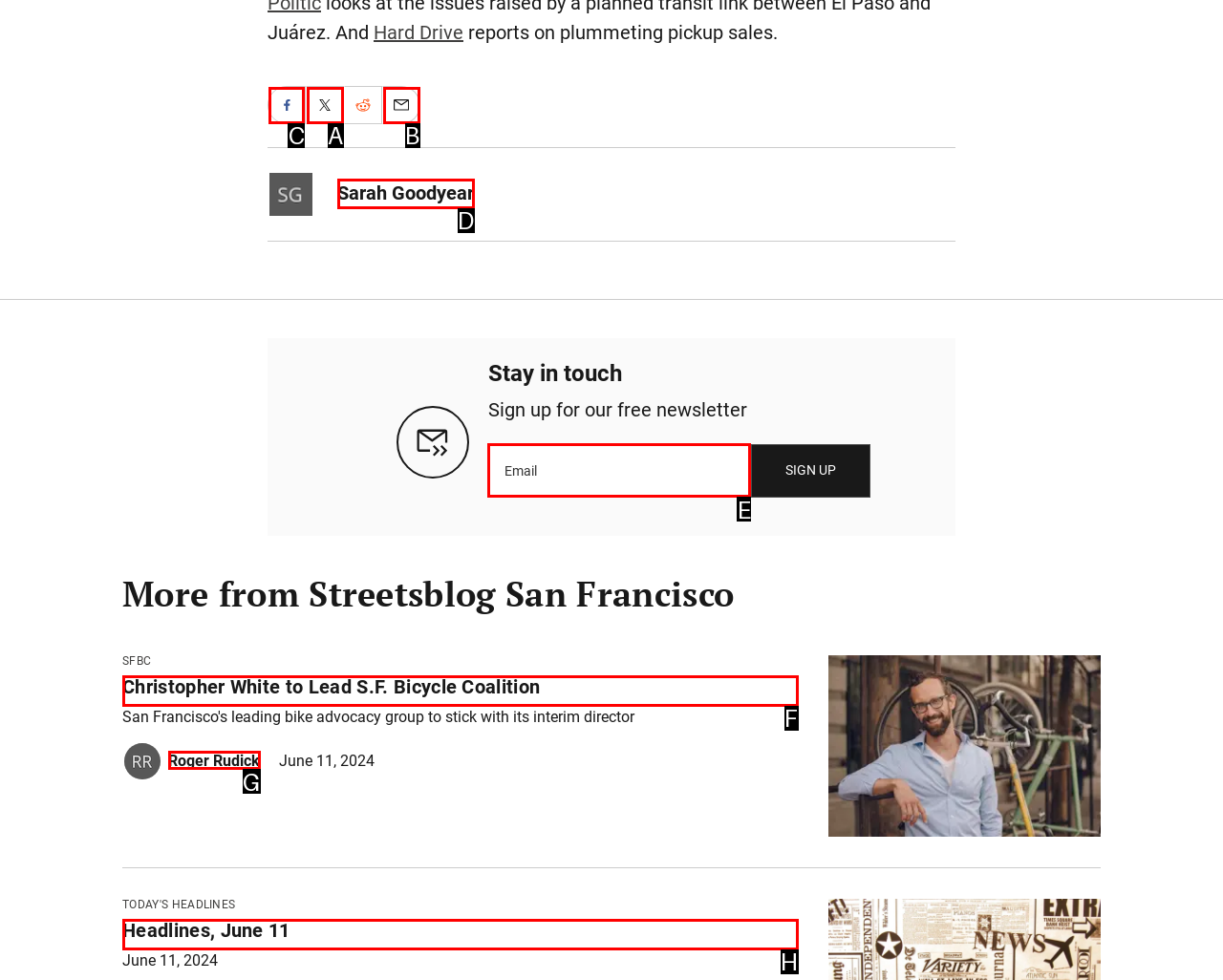Select the appropriate letter to fulfill the given instruction: Share on Facebook
Provide the letter of the correct option directly.

C